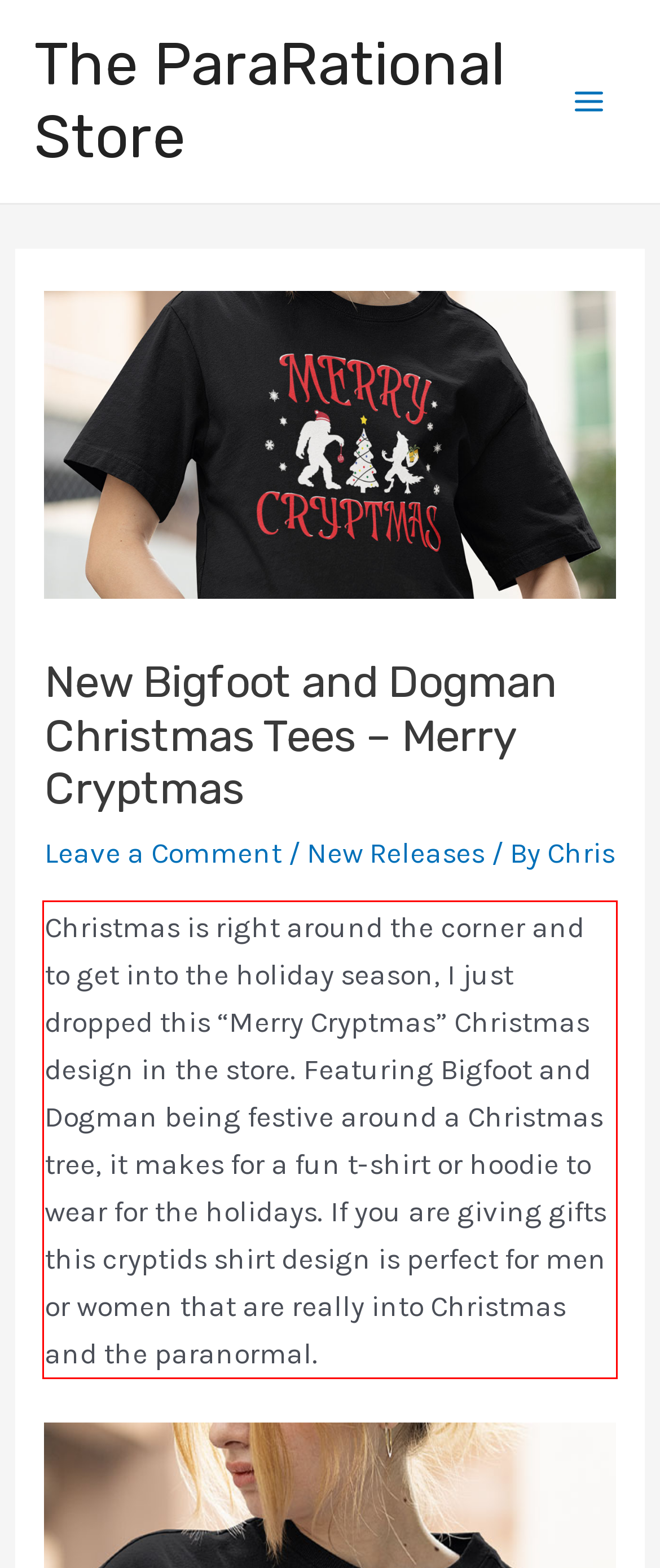You are provided with a screenshot of a webpage that includes a red bounding box. Extract and generate the text content found within the red bounding box.

Christmas is right around the corner and to get into the holiday season, I just dropped this “Merry Cryptmas” Christmas design in the store. Featuring Bigfoot and Dogman being festive around a Christmas tree, it makes for a fun t-shirt or hoodie to wear for the holidays. If you are giving gifts this cryptids shirt design is perfect for men or women that are really into Christmas and the paranormal.